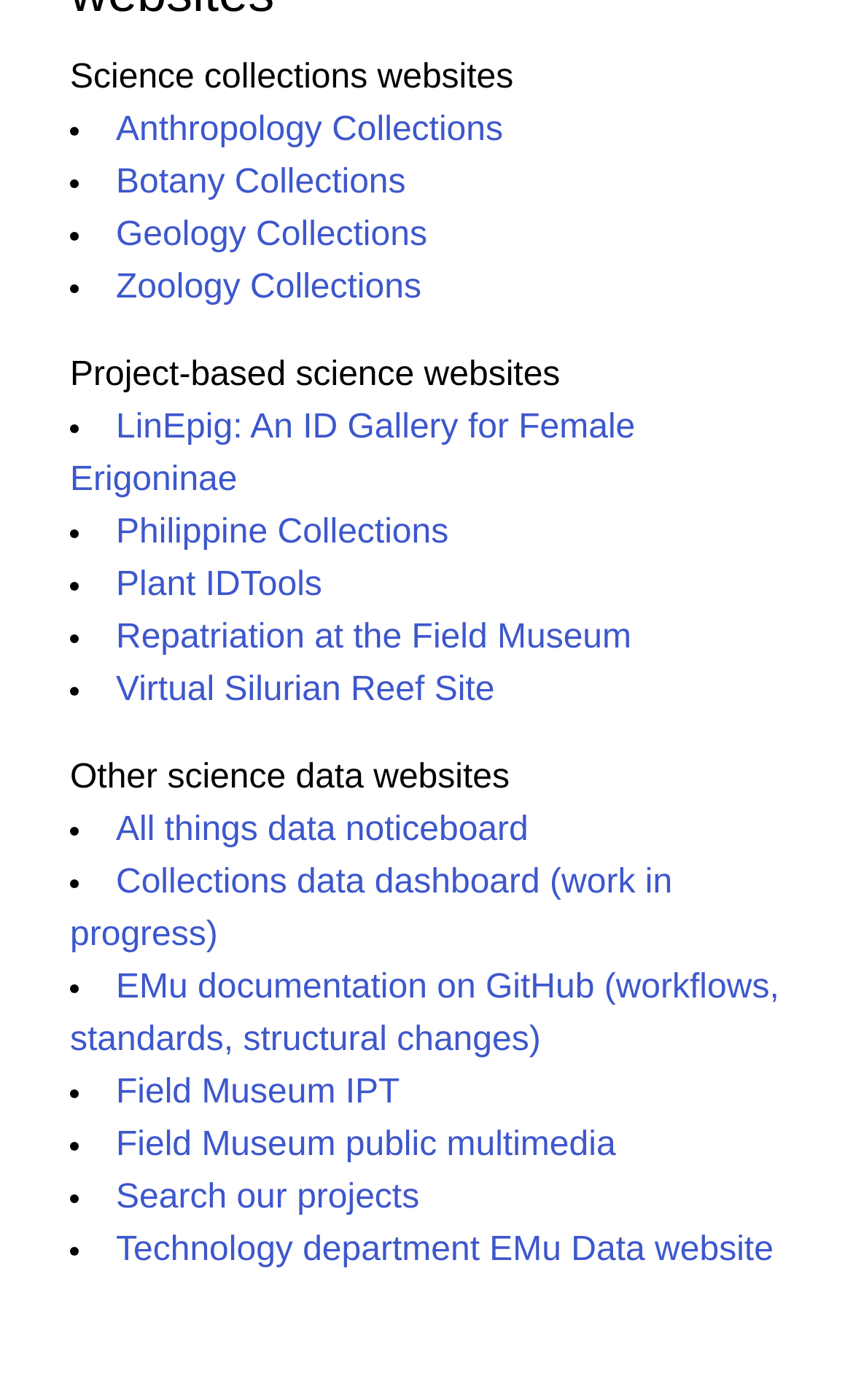How many list markers are there in total?
Analyze the image and provide a thorough answer to the question.

I counted the number of list markers (•) throughout the webpage and found that there are 18 list markers in total, each corresponding to a link or collection.